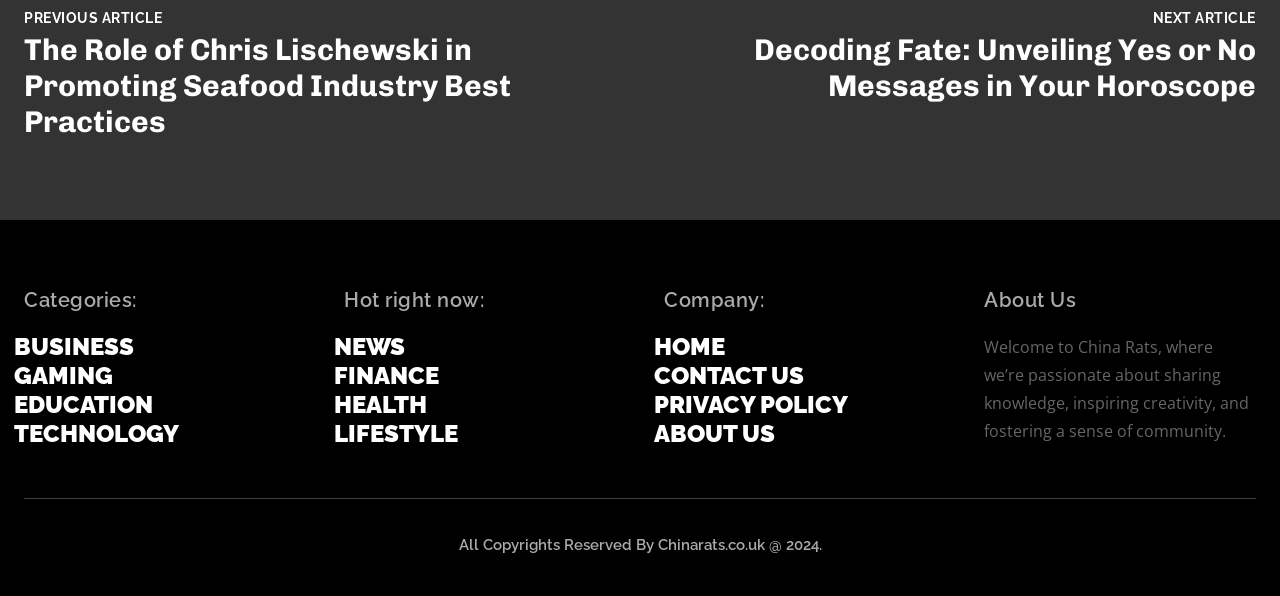How many categories are listed? Based on the image, give a response in one word or a short phrase.

4